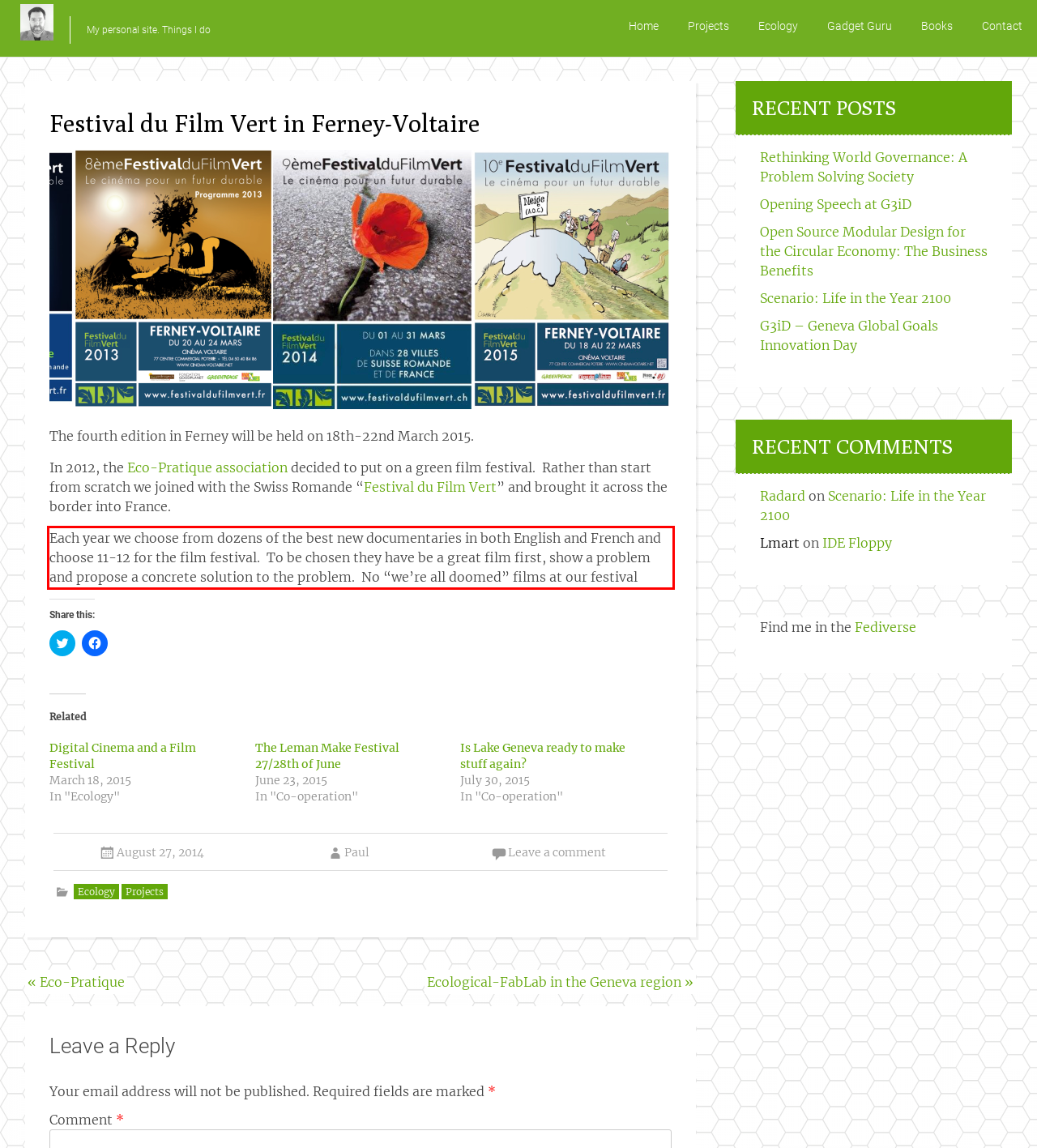Review the screenshot of the webpage and recognize the text inside the red rectangle bounding box. Provide the extracted text content.

Each year we choose from dozens of the best new documentaries in both English and French and choose 11-12 for the film festival. To be chosen they have be a great film first, show a problem and propose a concrete solution to the problem. No “we’re all doomed” films at our festival